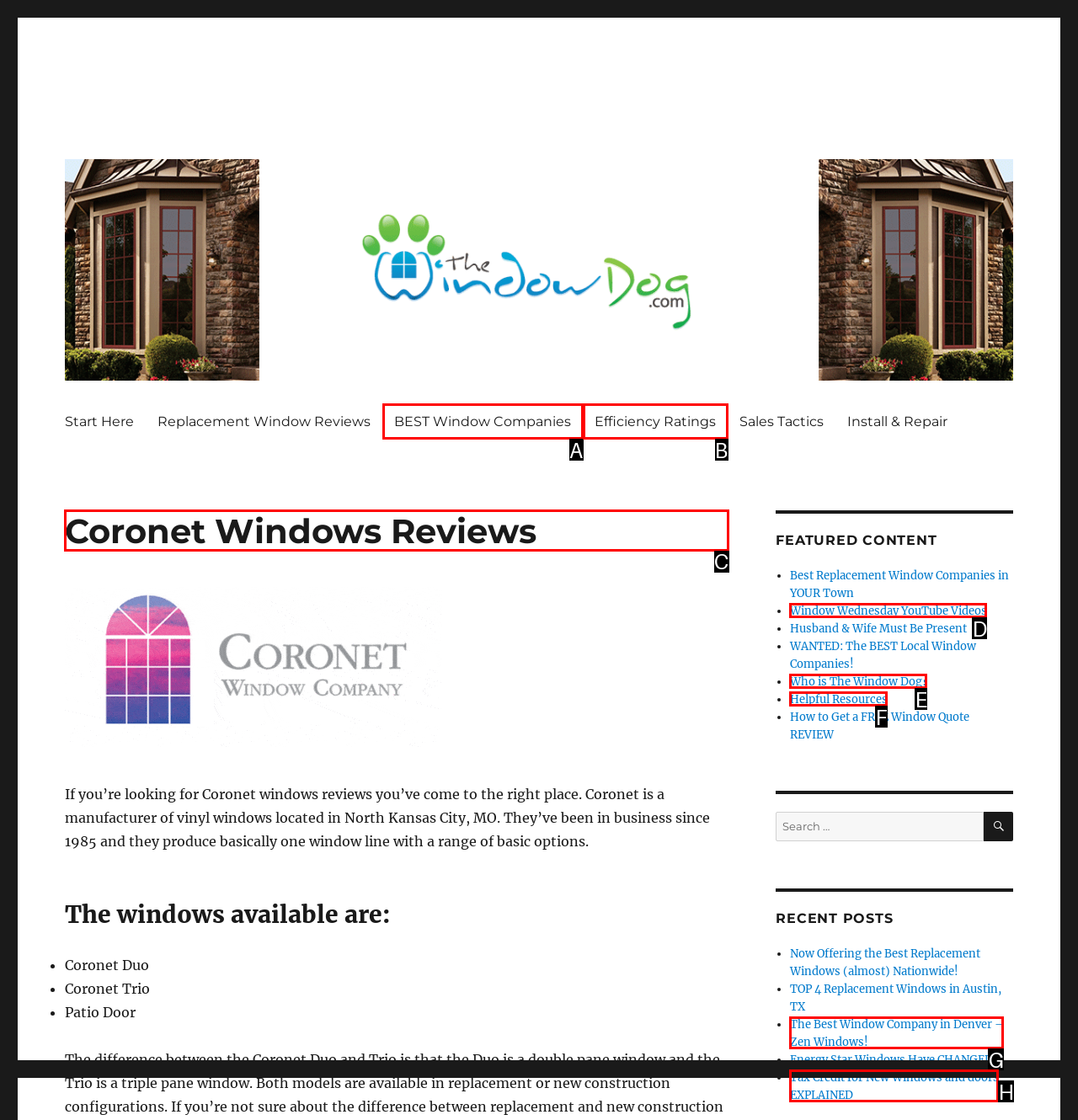Identify the correct option to click in order to accomplish the task: Read the 'Coronet Windows Reviews' article Provide your answer with the letter of the selected choice.

C